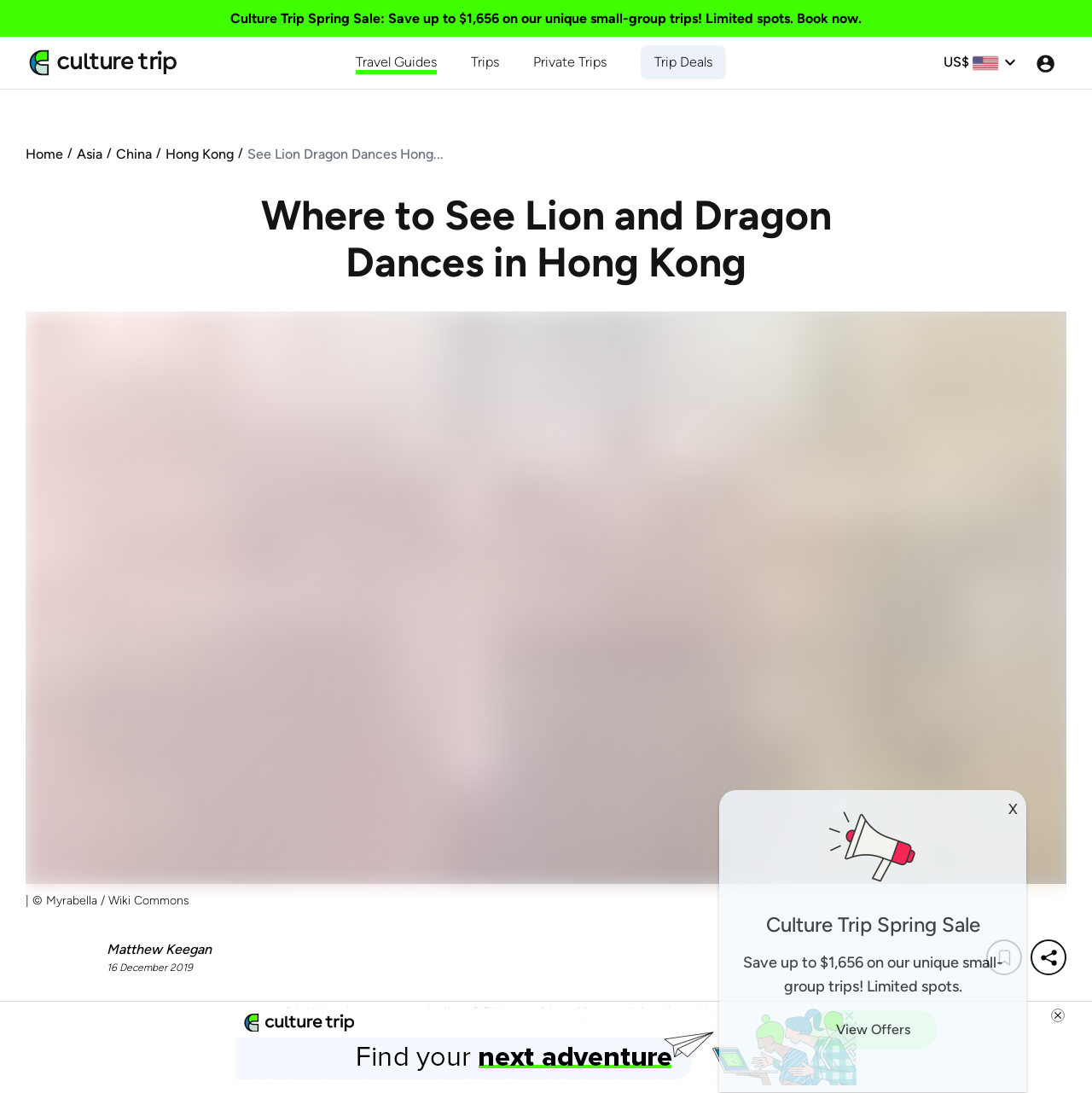Identify the text that serves as the heading for the webpage and generate it.

Where to See Lion and Dragon Dances in Hong Kong